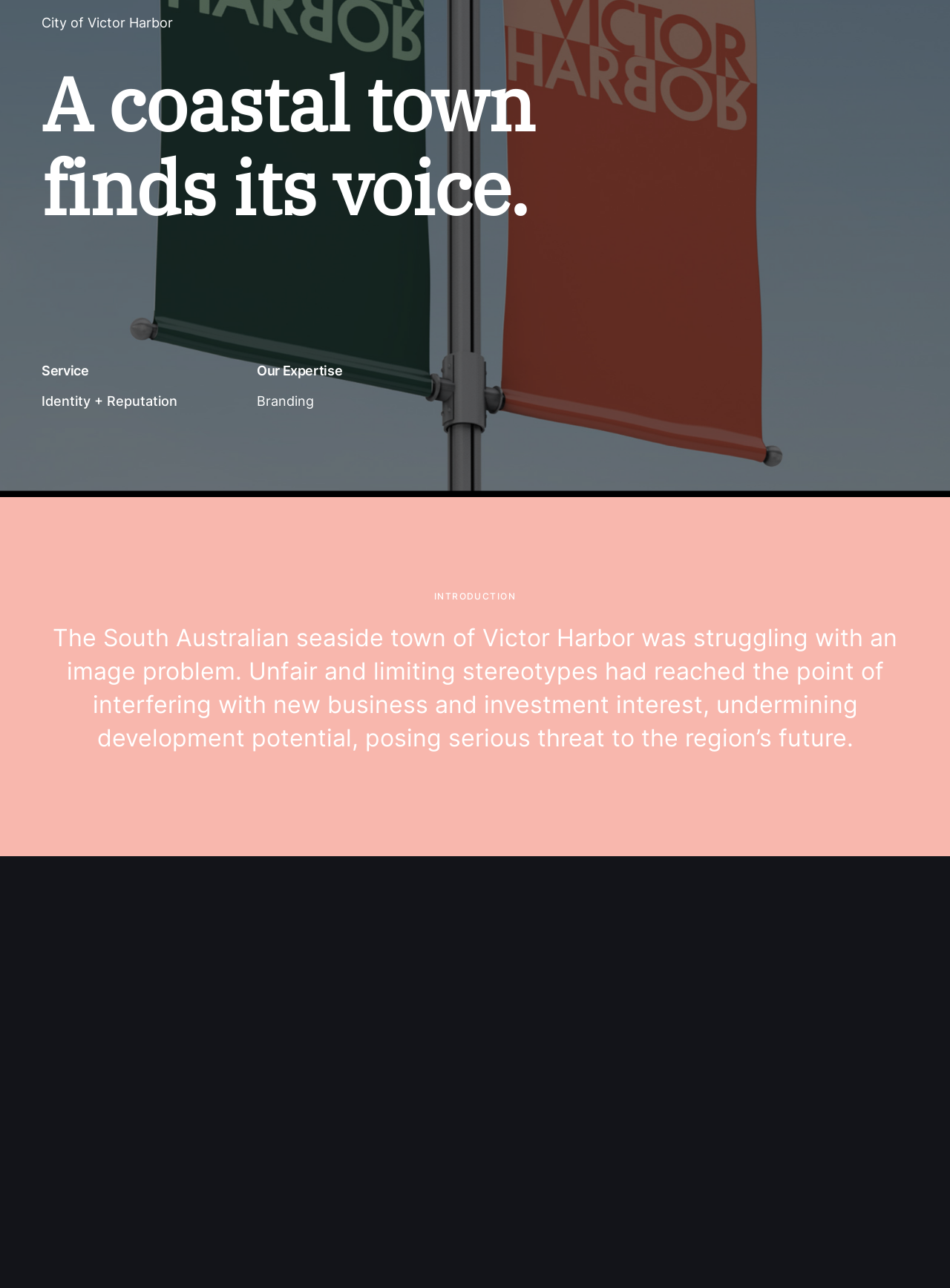Extract the bounding box coordinates for the UI element described by the text: "LinkedIn". The coordinates should be in the form of [left, top, right, bottom] with values between 0 and 1.

[0.662, 0.038, 0.906, 0.056]